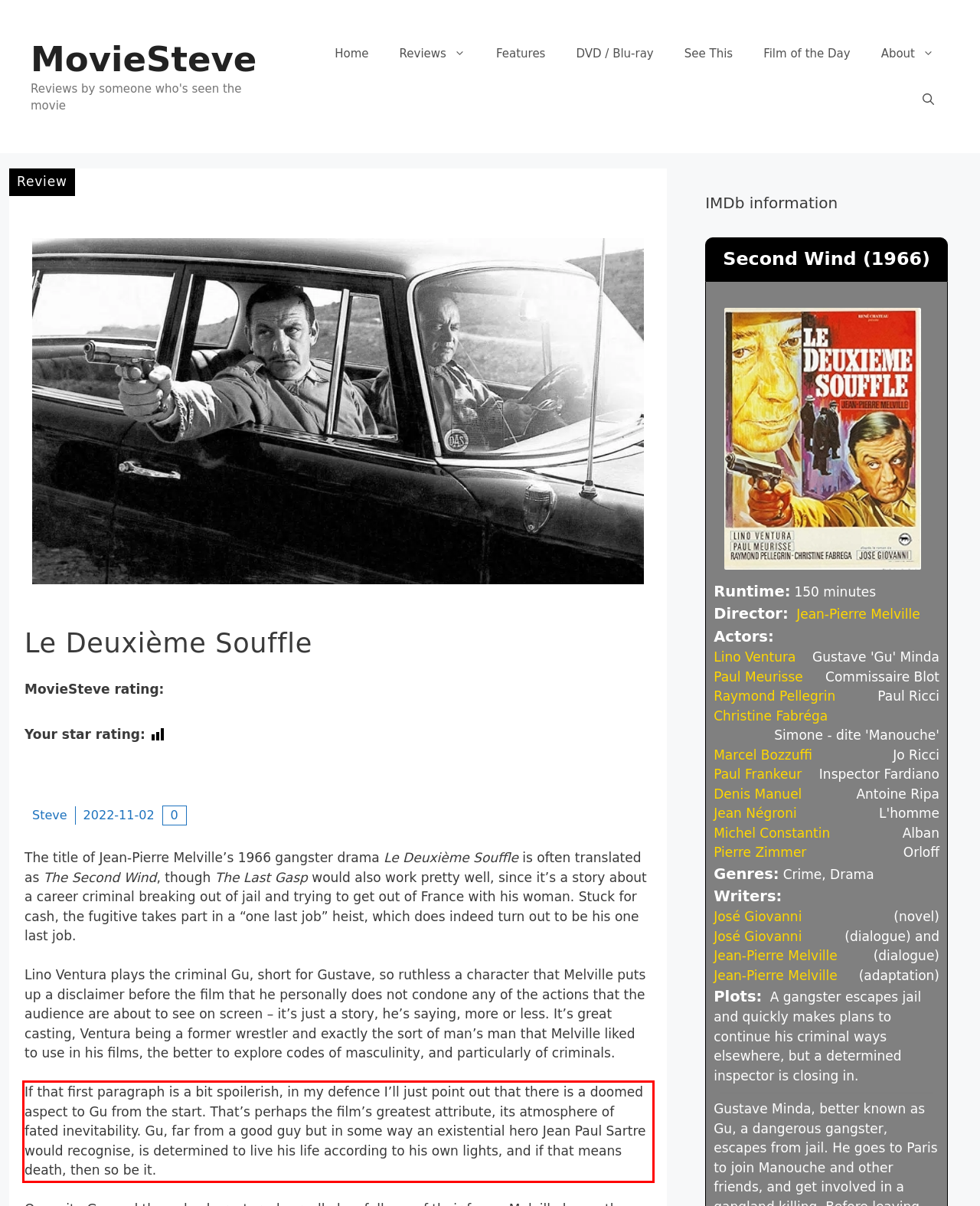Please examine the webpage screenshot and extract the text within the red bounding box using OCR.

If that first paragraph is a bit spoilerish, in my defence I’ll just point out that there is a doomed aspect to Gu from the start. That’s perhaps the film’s greatest attribute, its atmosphere of fated inevitability. Gu, far from a good guy but in some way an existential hero Jean Paul Sartre would recognise, is determined to live his life according to his own lights, and if that means death, then so be it.